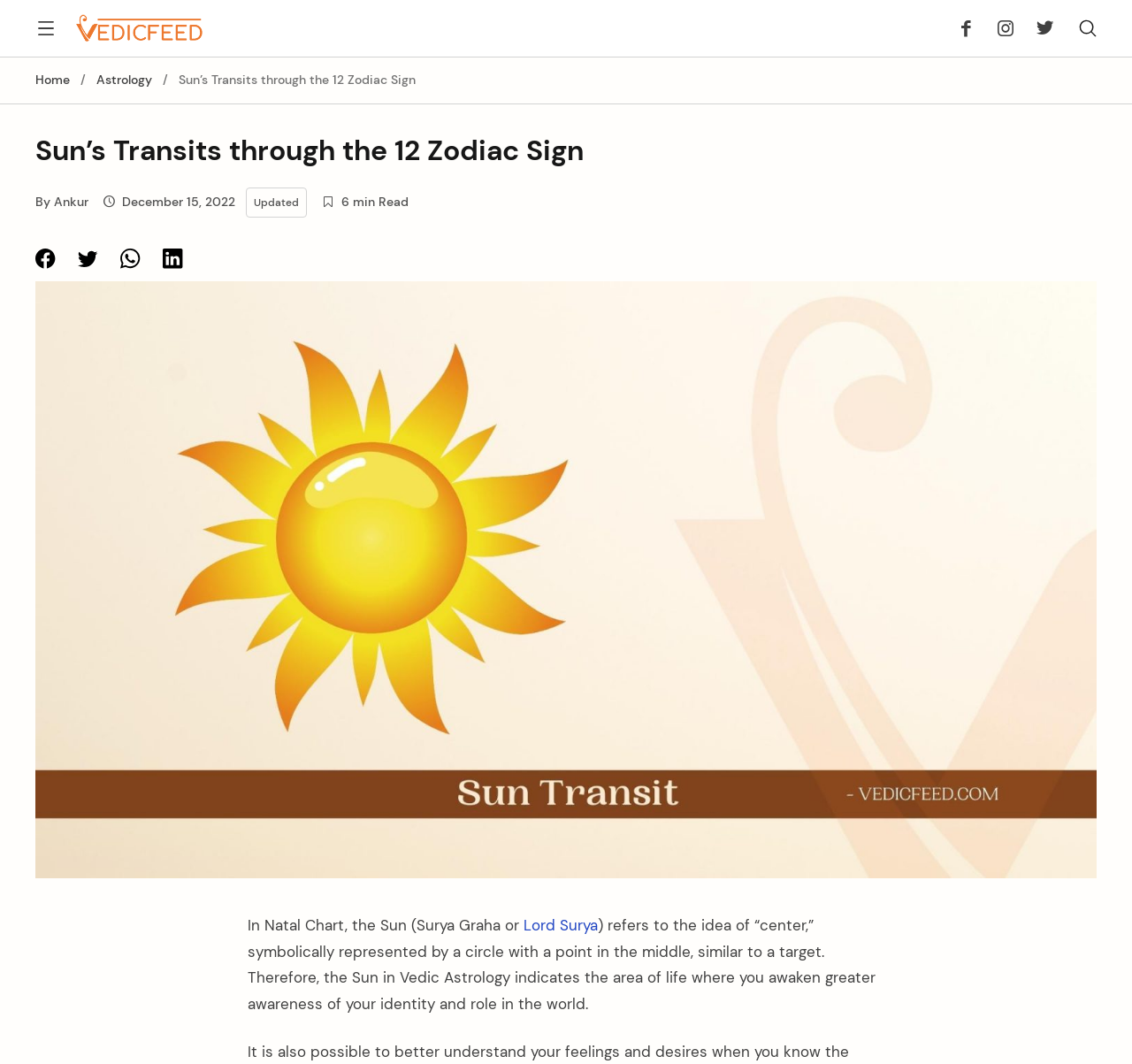What is the estimated reading time of the article?
Provide a thorough and detailed answer to the question.

The estimated reading time of the article can be found below the title of the article, where it says '6 min Read'.